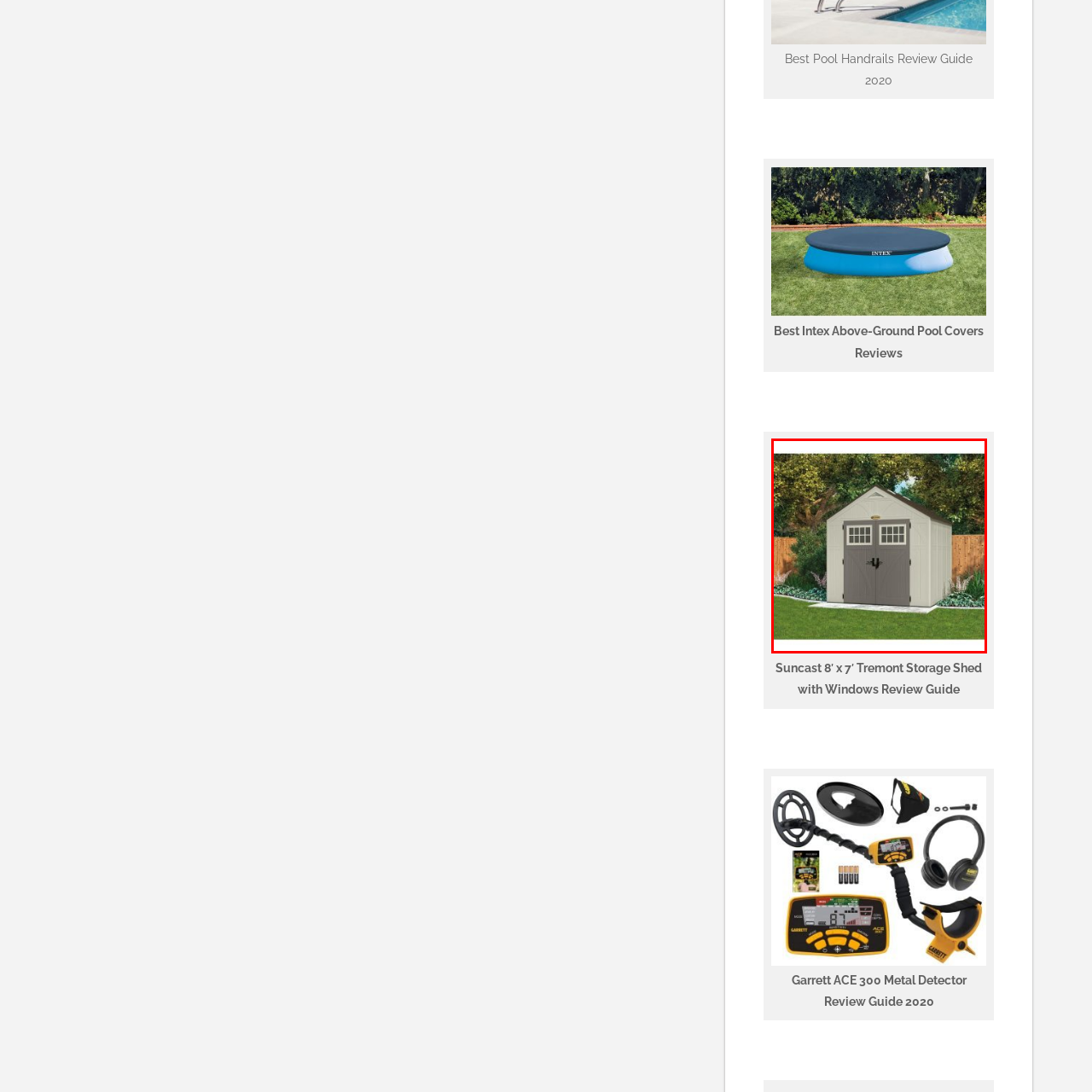Create a detailed narrative of the scene depicted inside the red-outlined image.

This image showcases a Suncast 8' x 7' Tremont storage shed, designed for both functionality and aesthetic appeal. The shed features a stylish, neutral-colored exterior with a peaked roof for added height. Its double doors are adorned with small windows, allowing natural light to filter inside while maintaining a secure entrance. Surrounded by a lush garden setting, the shed sits on a stone pathway, enhancing its visual appeal. The backdrop includes a wooden fence and various plants, creating a harmonious outdoor environment ideal for storing tools and equipment. Ideal for homeowners looking for practical storage solutions, this shed combines durability with a classic design.